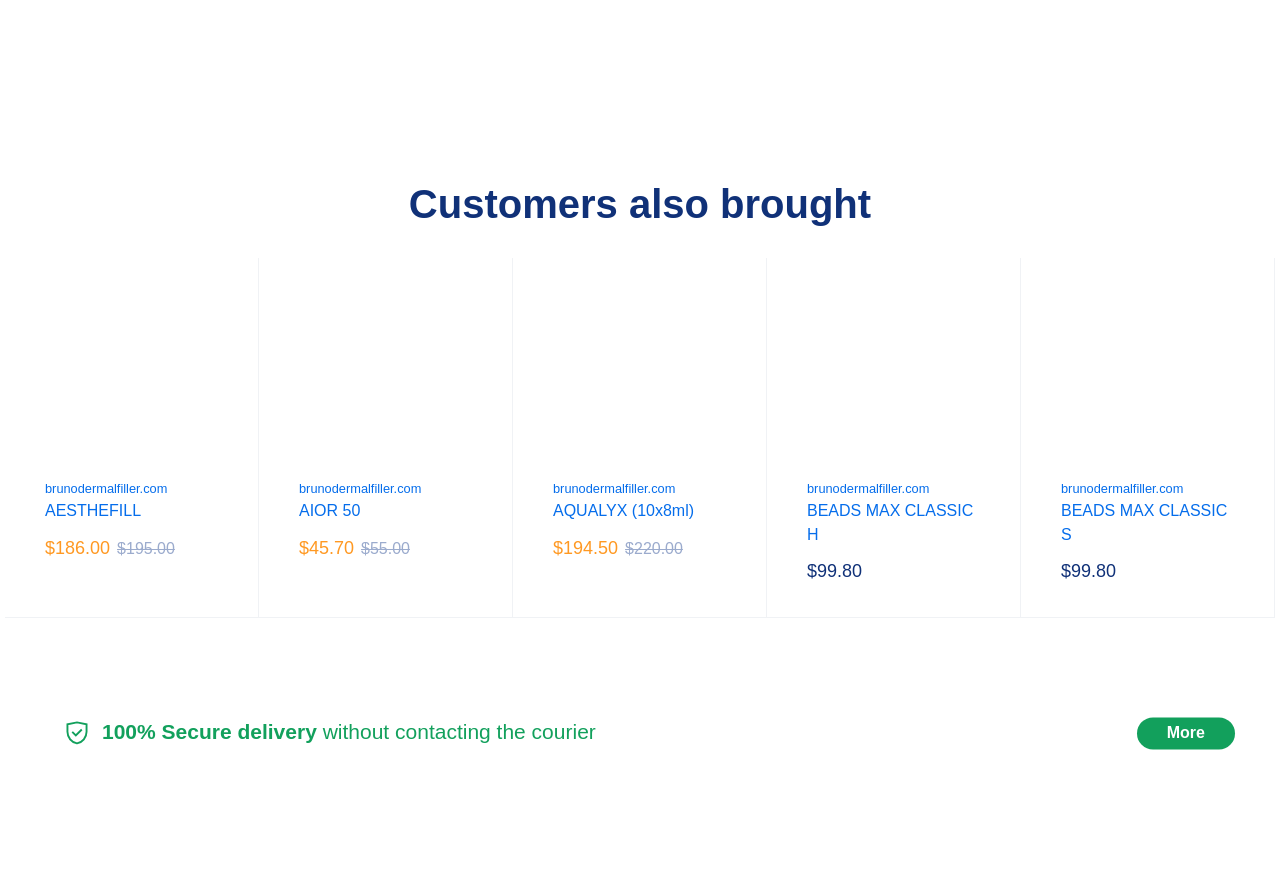What is the price of BEADS MAX CLASSIC H?
Answer the question with a thorough and detailed explanation.

I found the price of BEADS MAX CLASSIC H by looking at the StaticText element with the text '$99.80' which is next to the link 'BEADS MAX CLASSIC H'.